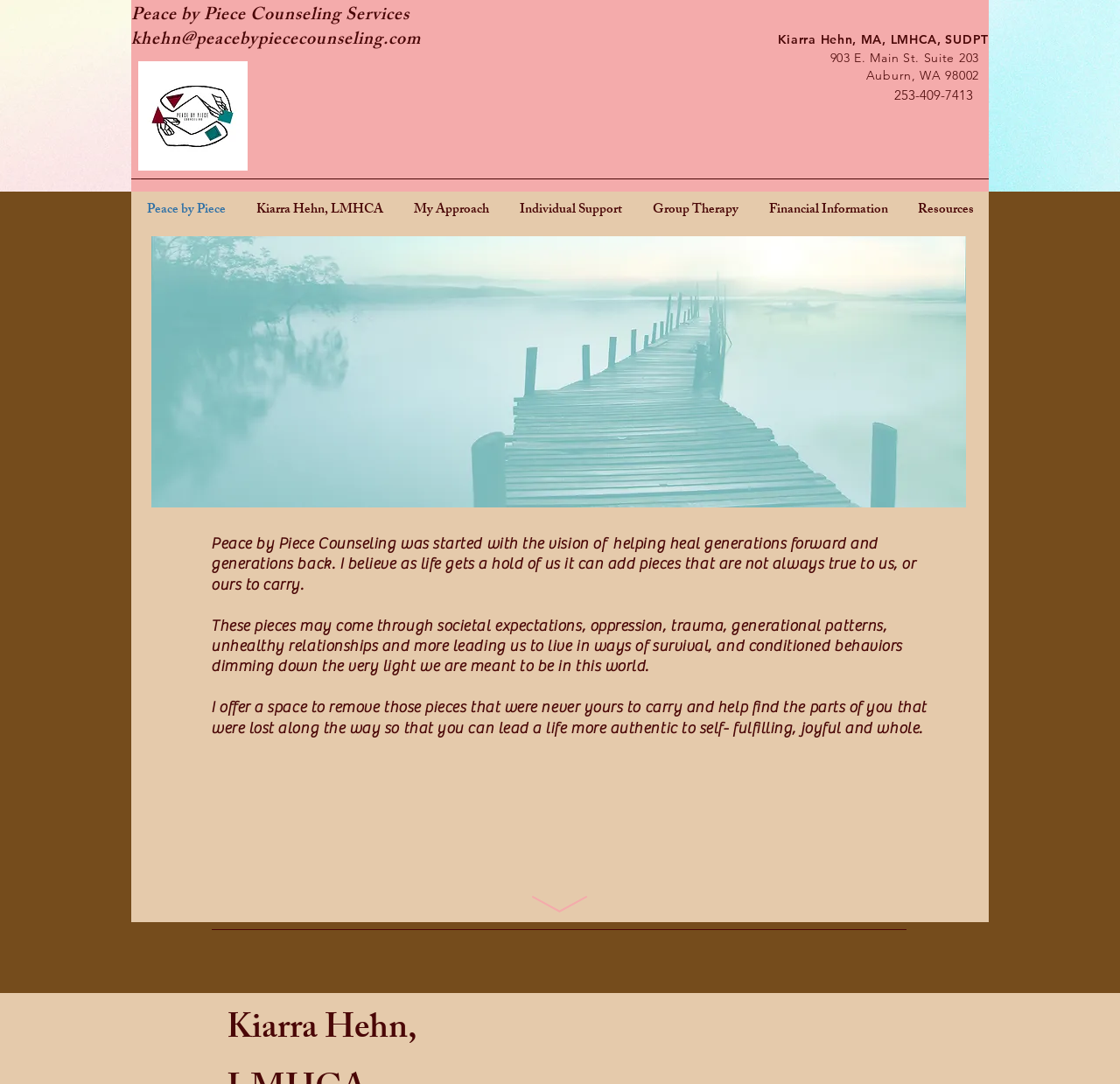Can you pinpoint the bounding box coordinates for the clickable element required for this instruction: "Get in touch through the phone number"? The coordinates should be four float numbers between 0 and 1, i.e., [left, top, right, bottom].

[0.777, 0.079, 0.874, 0.101]